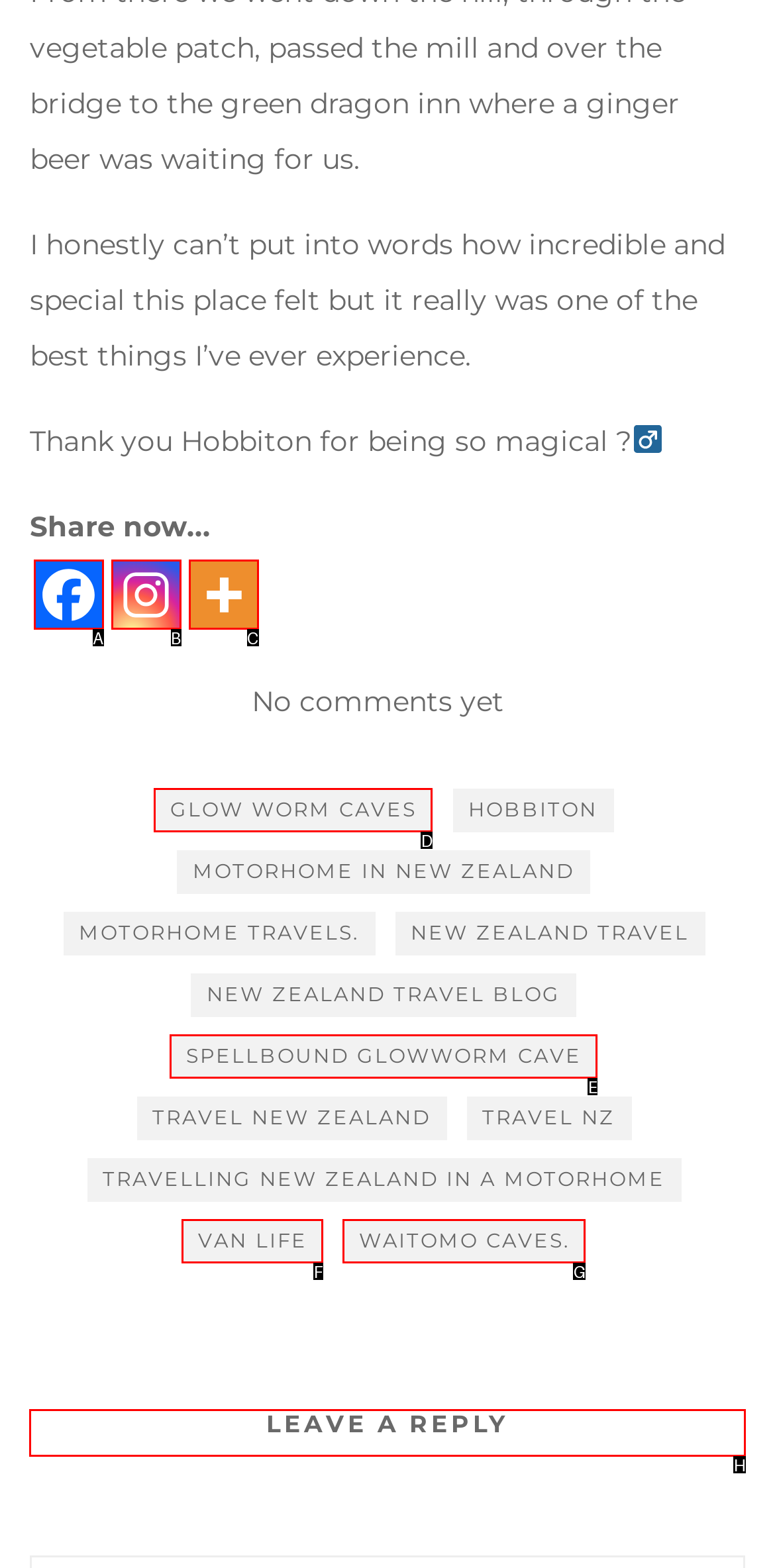Indicate the UI element to click to perform the task: Leave a reply. Reply with the letter corresponding to the chosen element.

H